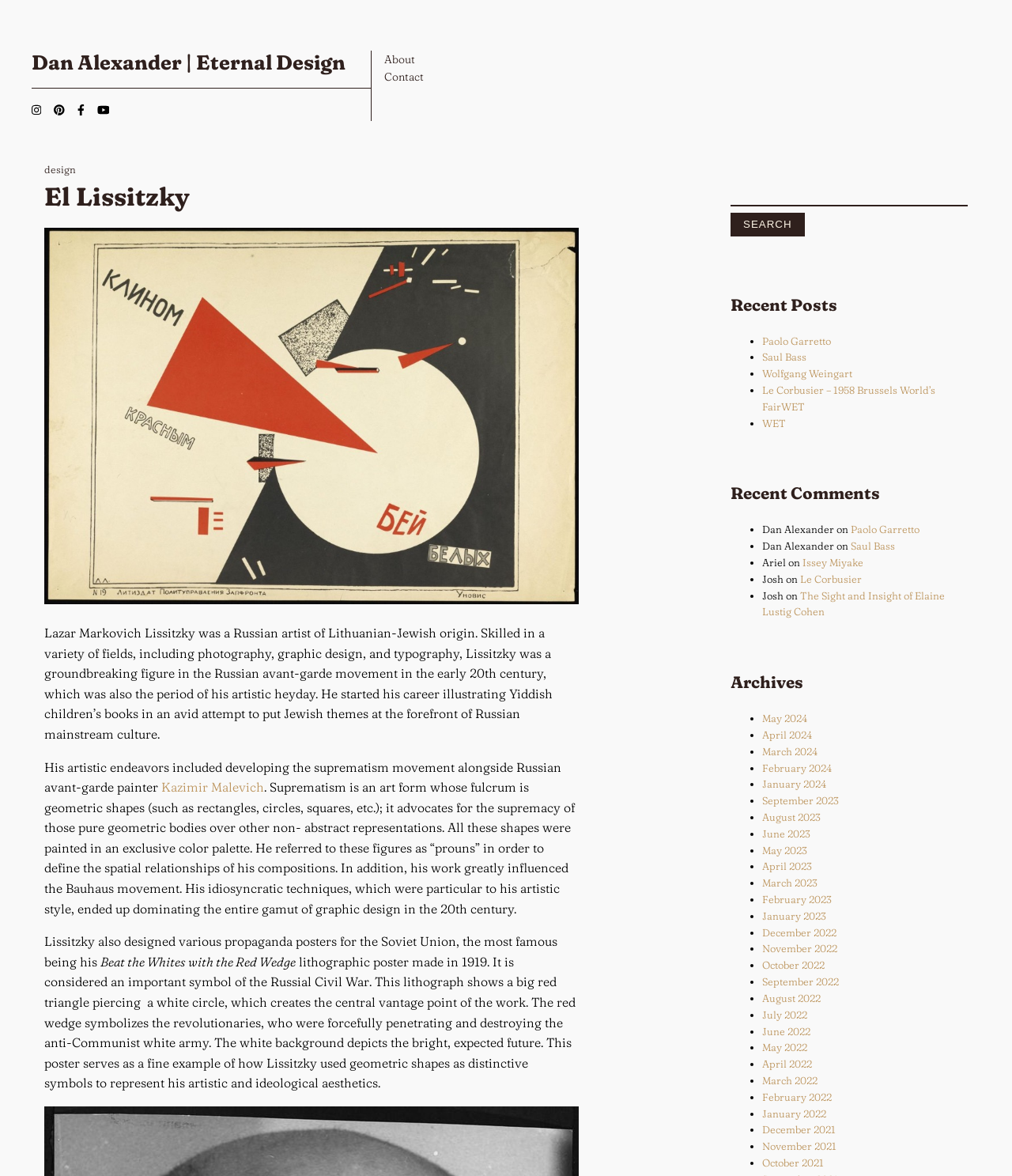Give a one-word or phrase response to the following question: What is the category of the recent posts listed on the webpage?

Designers